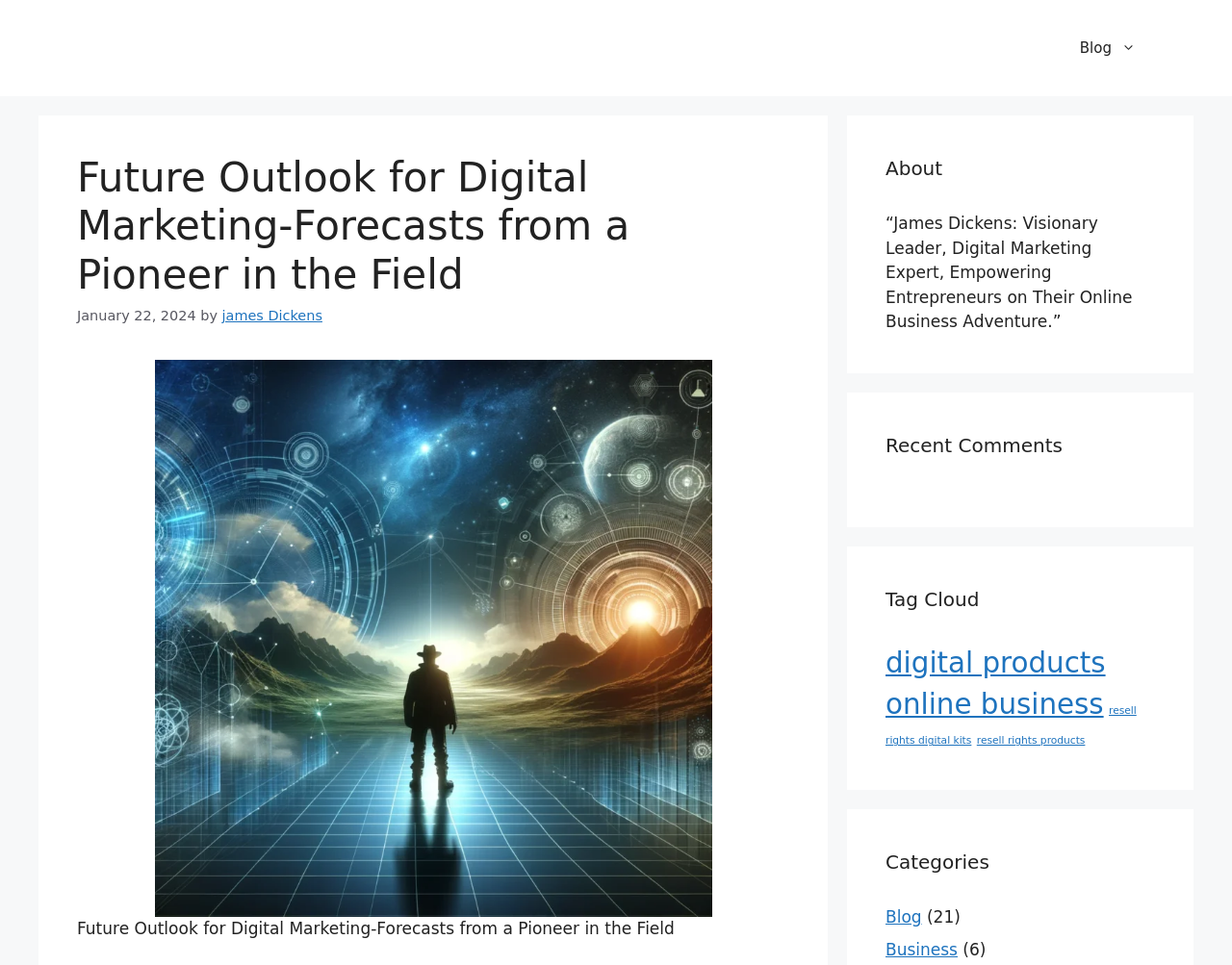Answer succinctly with a single word or phrase:
What is the topic of the article?

Digital Marketing